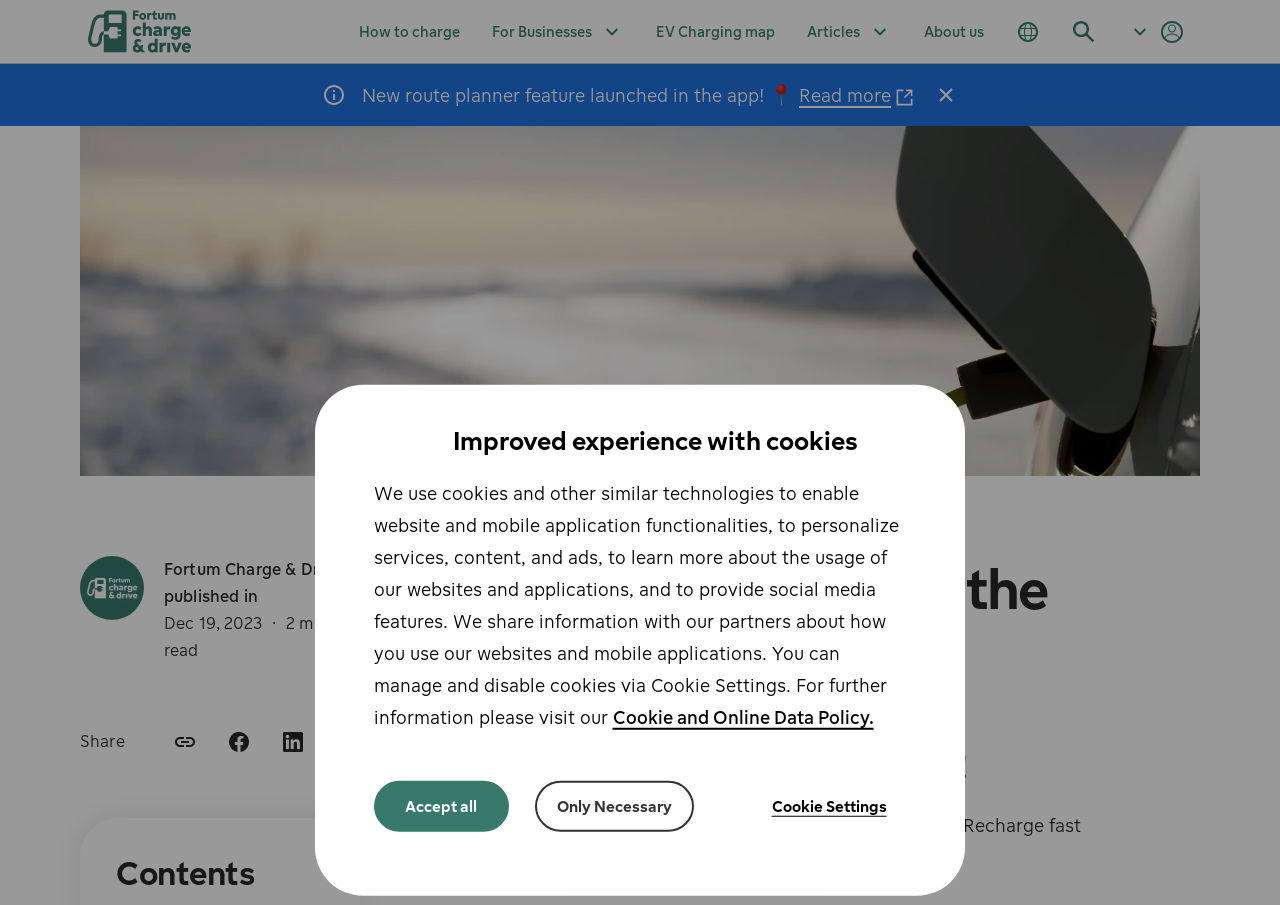Identify the bounding box coordinates of the section to be clicked to complete the task described by the following instruction: "Read more about new route planner feature". The coordinates should be four float numbers between 0 and 1, formatted as [left, top, right, bottom].

[0.624, 0.092, 0.717, 0.118]